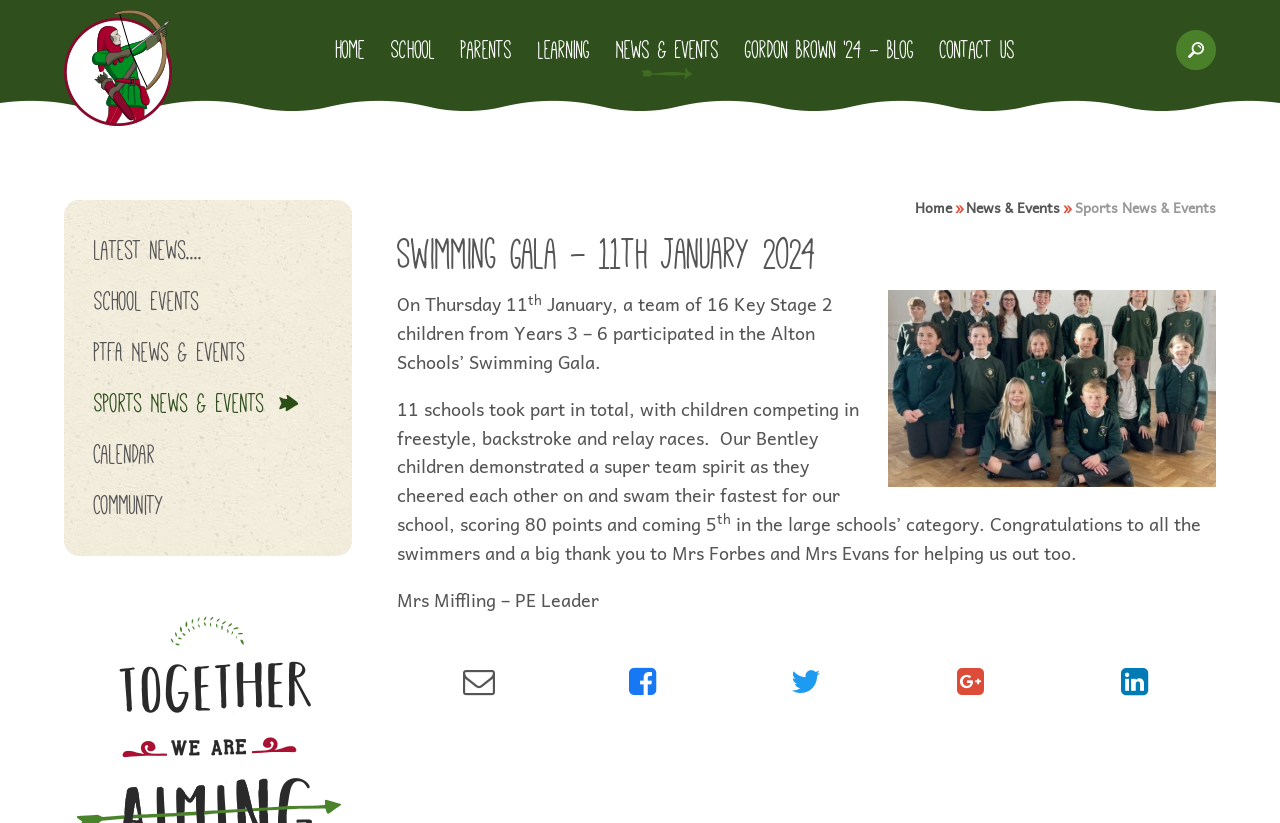Determine the coordinates of the bounding box that should be clicked to complete the instruction: "Go to the 'Contact Us' page". The coordinates should be represented by four float numbers between 0 and 1: [left, top, right, bottom].

None